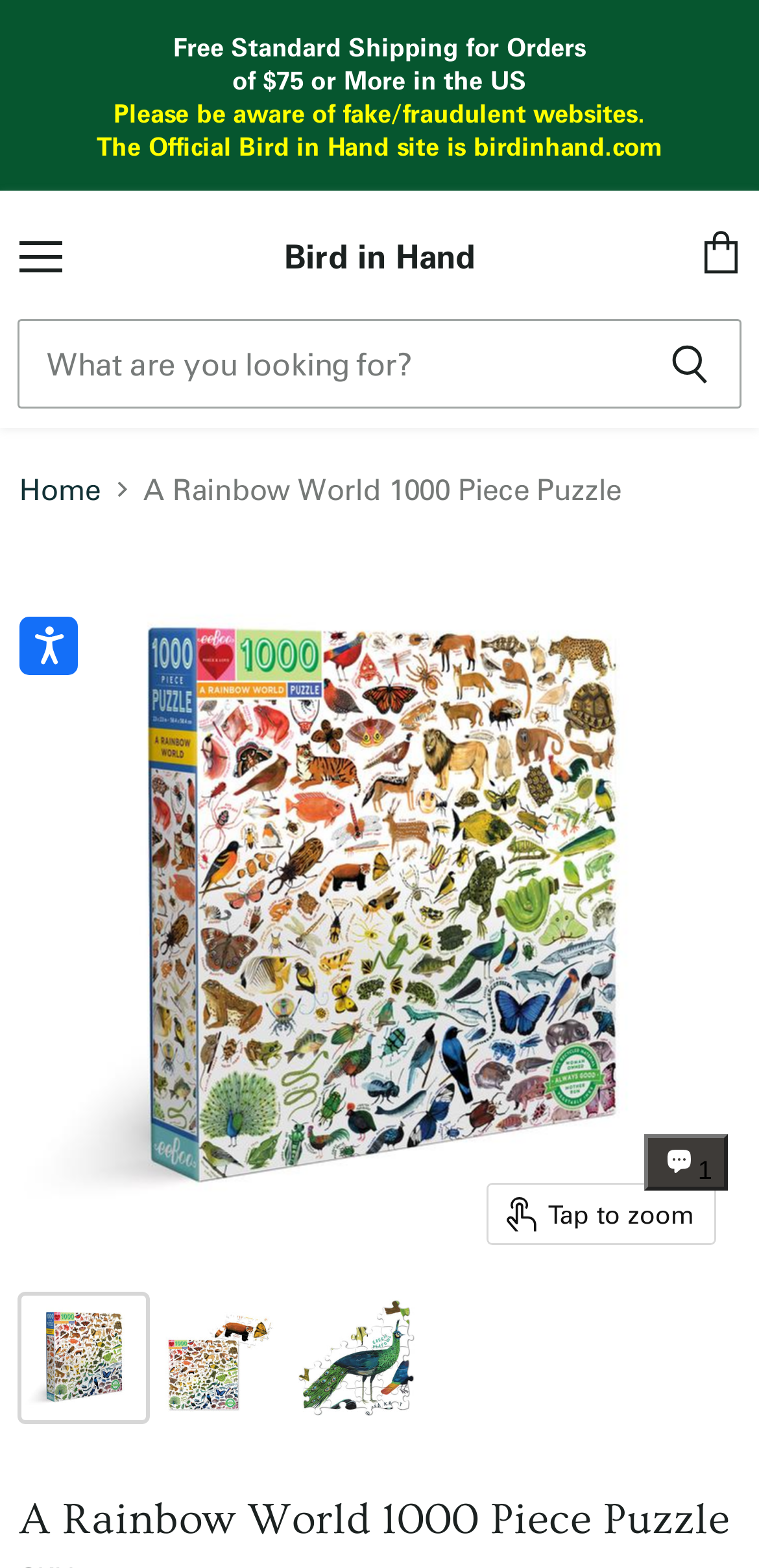What is the minimum order amount for free standard shipping?
Give a one-word or short phrase answer based on the image.

$75